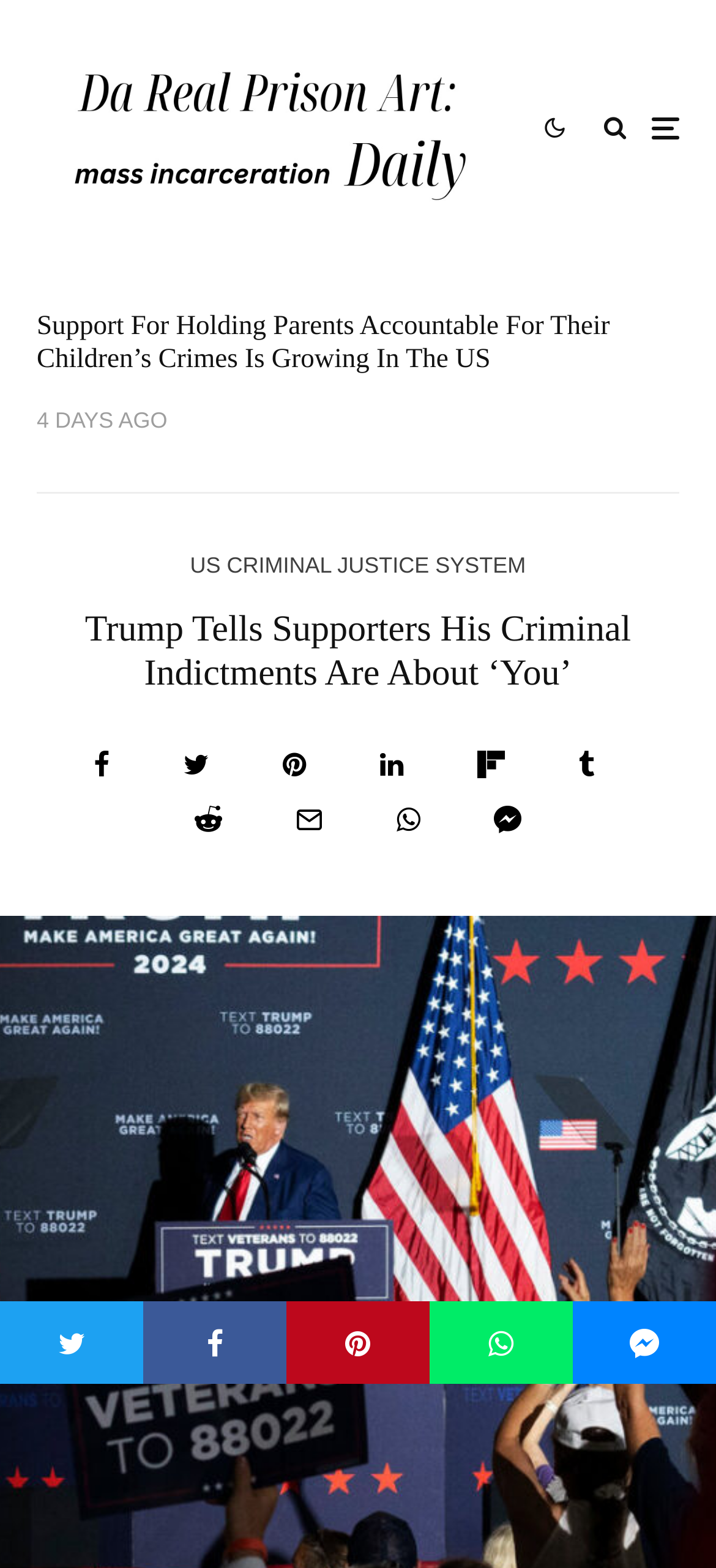Pinpoint the bounding box coordinates of the area that should be clicked to complete the following instruction: "Explore Still Exploring page". The coordinates must be given as four float numbers between 0 and 1, i.e., [left, top, right, bottom].

None